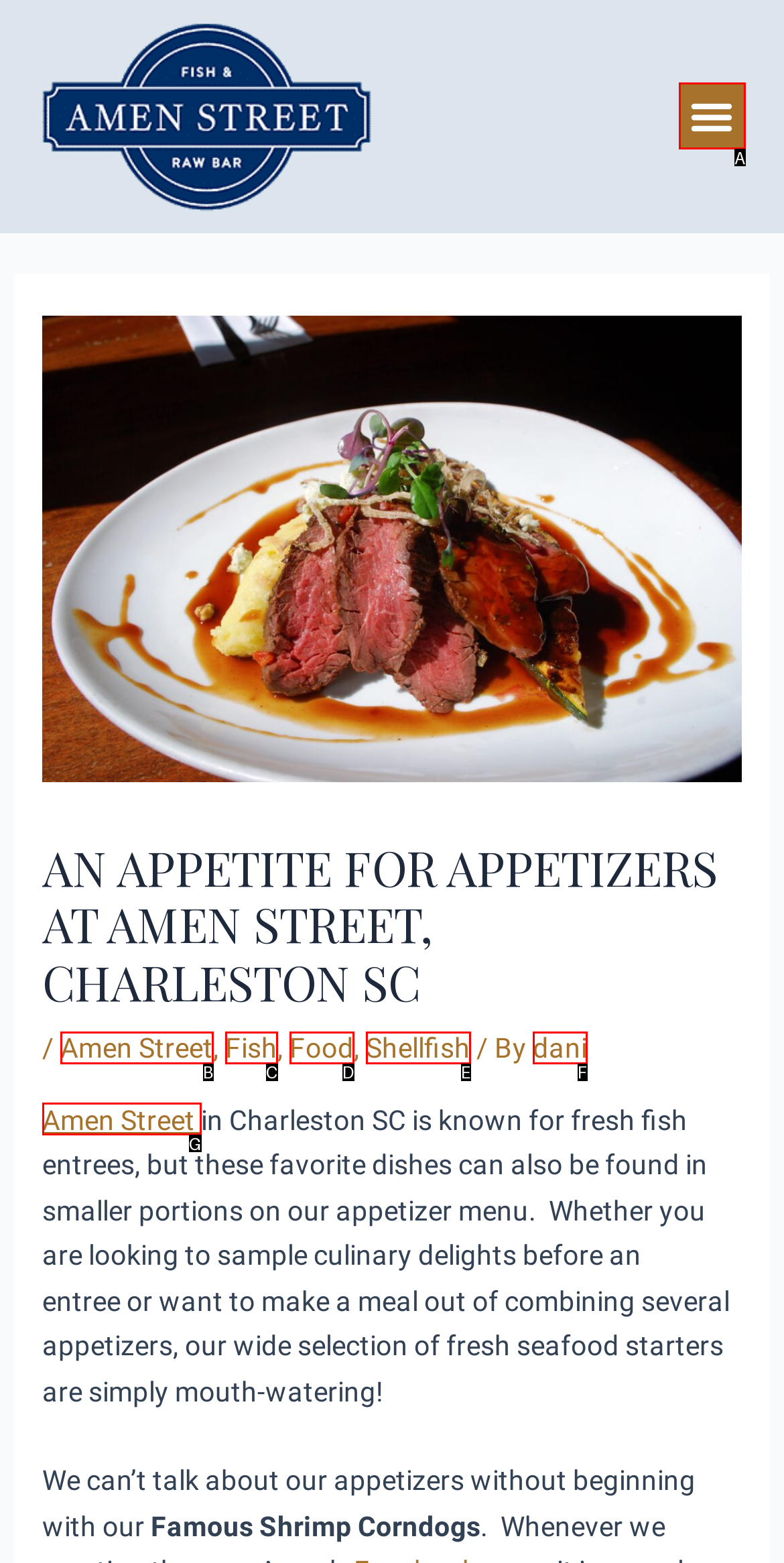Select the HTML element that best fits the description: Food
Respond with the letter of the correct option from the choices given.

D